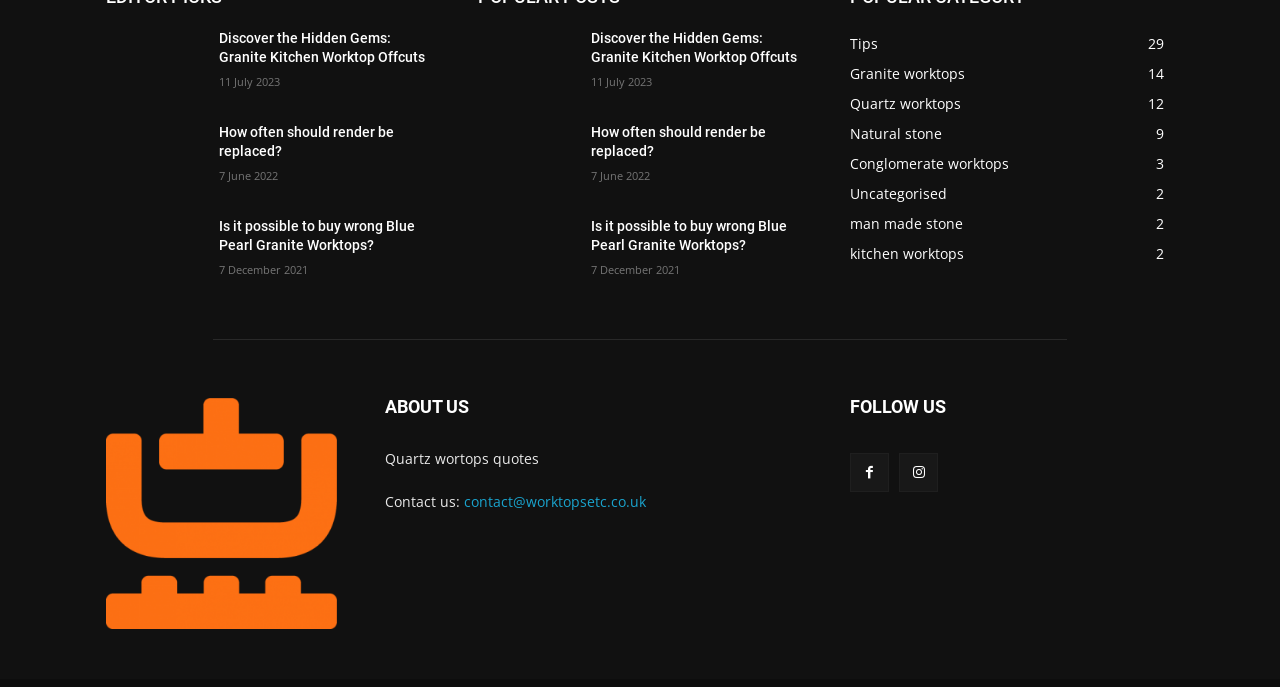Using a single word or phrase, answer the following question: 
How many article links are on the webpage?

8